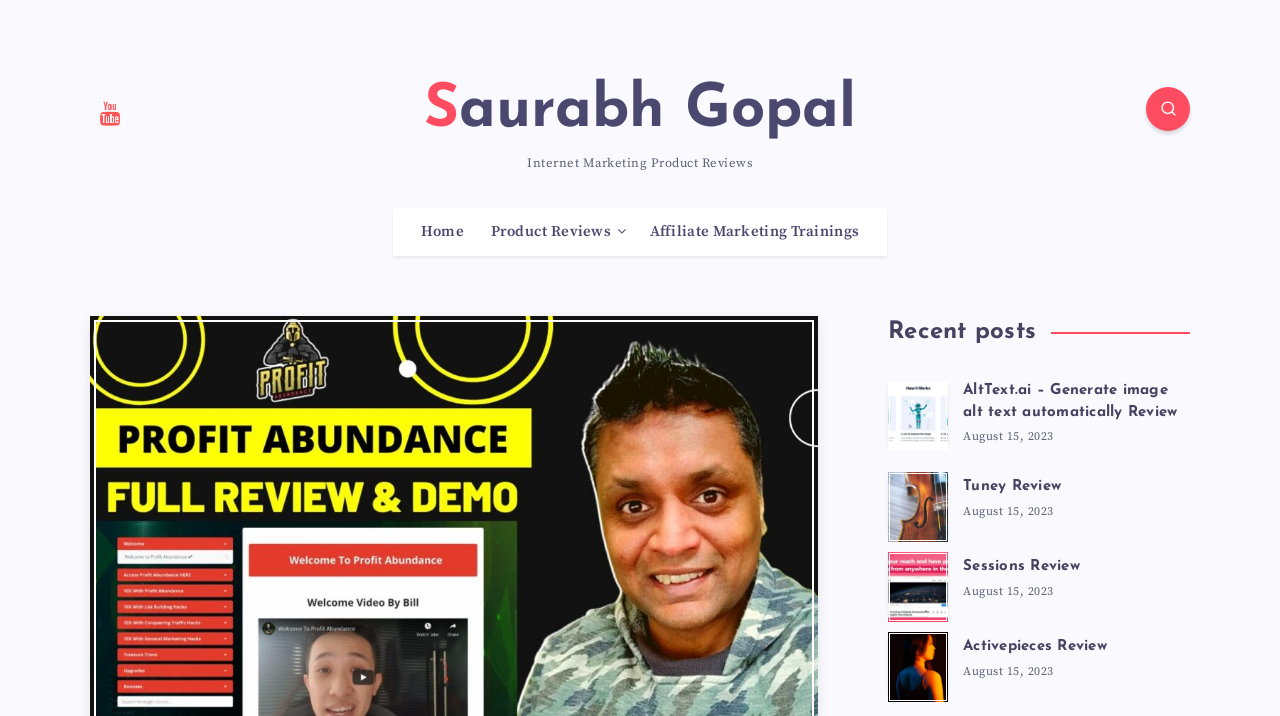Determine the bounding box coordinates for the clickable element required to fulfill the instruction: "Read the review of AltText.ai". Provide the coordinates as four float numbers between 0 and 1, i.e., [left, top, right, bottom].

[0.694, 0.532, 0.741, 0.621]